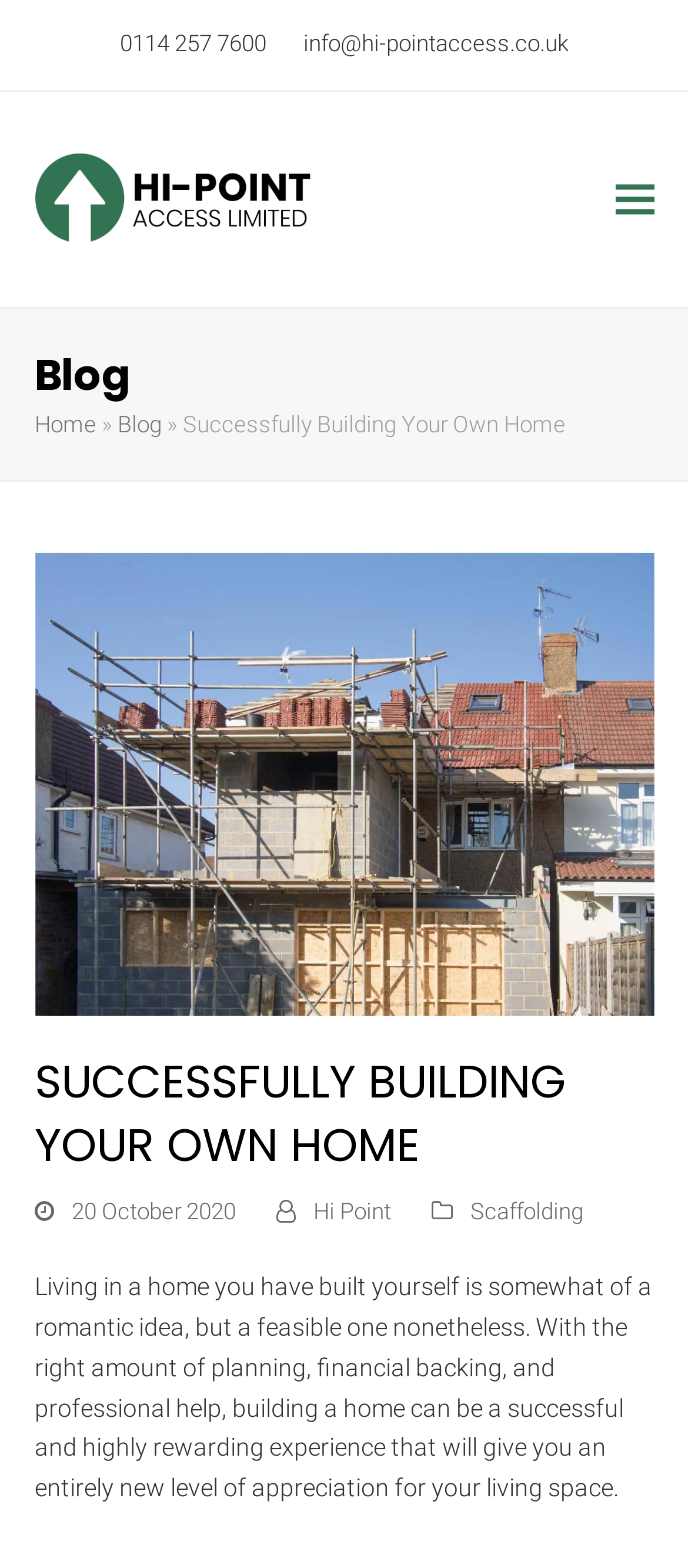What is the topic of the latest article?
We need a detailed and meticulous answer to the question.

I determined the topic of the latest article by reading the heading and the introductory paragraph. The heading 'SUCCESSFULLY BUILDING YOUR OWN HOME' and the paragraph that follows suggest that the article is about building one's own home.